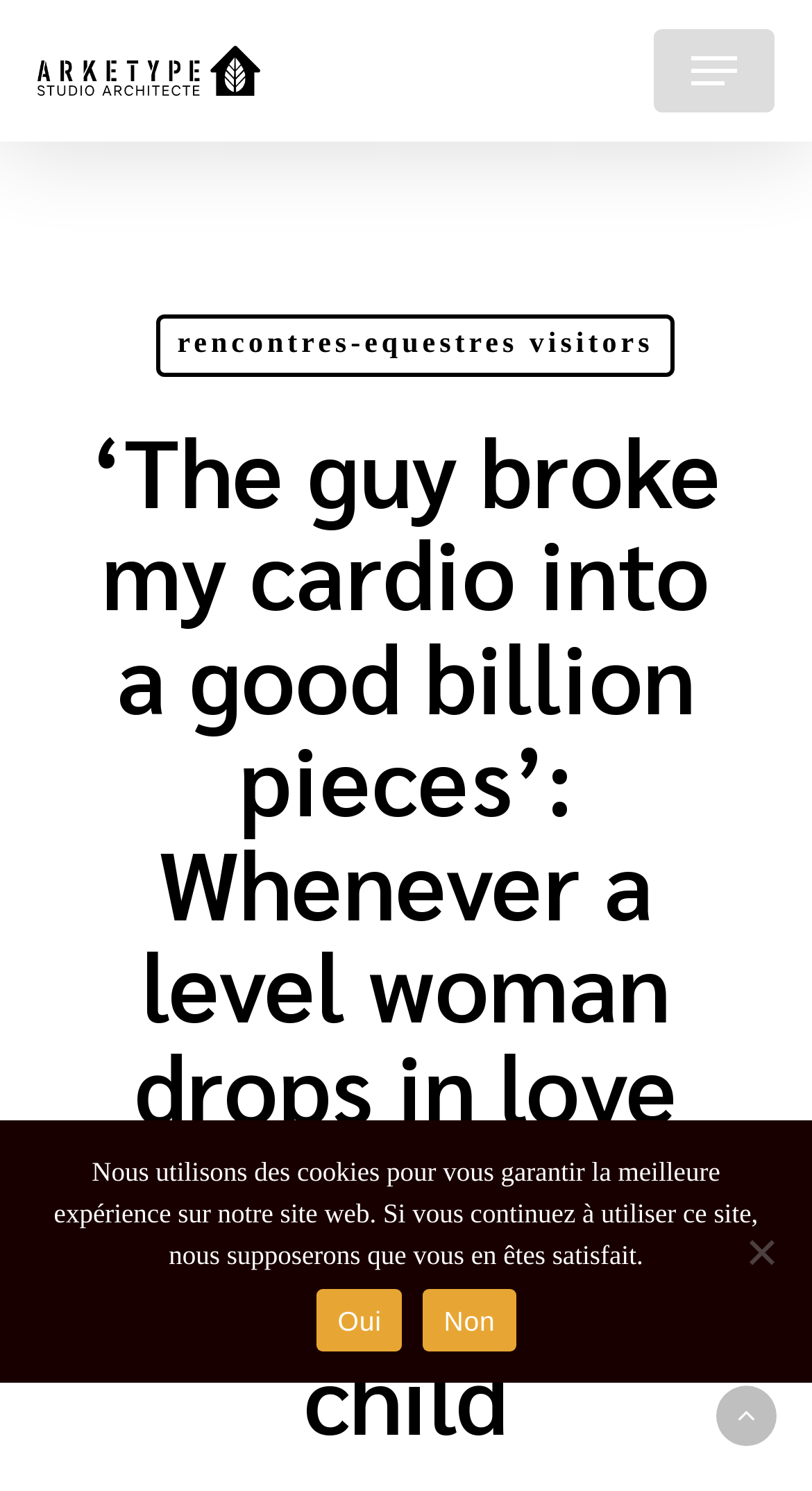How many links are present in the navigation menu?
Using the information from the image, provide a comprehensive answer to the question.

The navigation menu is present on the webpage, but it is not expanded, so we cannot determine the number of links it contains.